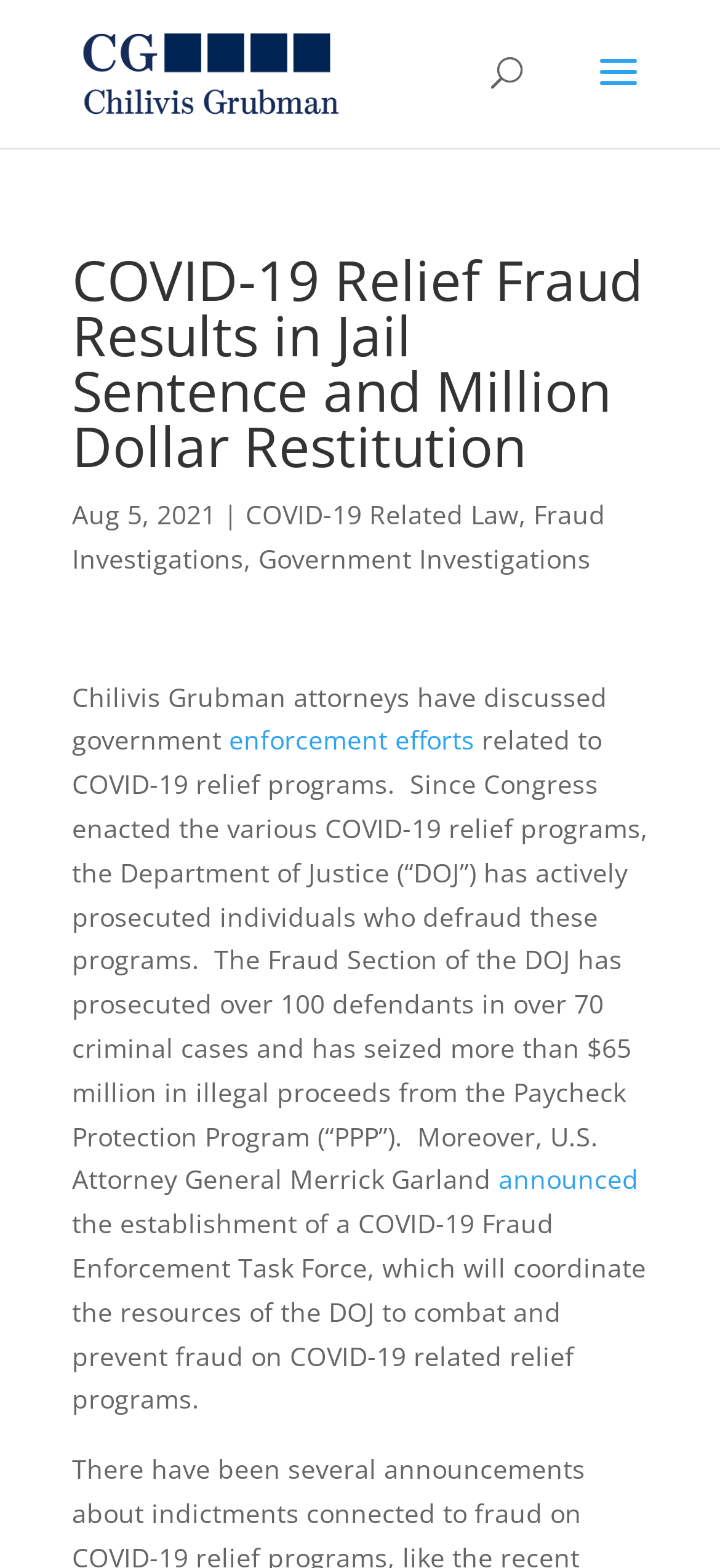Summarize the webpage comprehensively, mentioning all visible components.

The webpage appears to be a news article or blog post from Chilivis Grubman LLP, a law firm. At the top left of the page, there is a logo of the law firm, accompanied by a link to the firm's homepage. 

Below the logo, there is a search bar that spans almost the entire width of the page. 

The main content of the page is divided into sections. The first section is a heading that reads "COVID-19 Relief Fraud Results in Jail Sentence and Million Dollar Restitution". This heading is followed by a date, "Aug 5, 2021", and a series of links to related topics, including "COVID-19 Related Law", "Fraud Investigations", and "Government Investigations". 

The main article begins below these links, discussing how Chilivis Grubman attorneys have discussed government enforcement efforts related to COVID-19 relief programs. The article goes on to explain that the Department of Justice has actively prosecuted individuals who defraud these programs, and provides statistics on the number of defendants prosecuted and illegal proceeds seized. The article also mentions the establishment of a COVID-19 Fraud Enforcement Task Force to combat and prevent fraud on COVID-19 related relief programs.